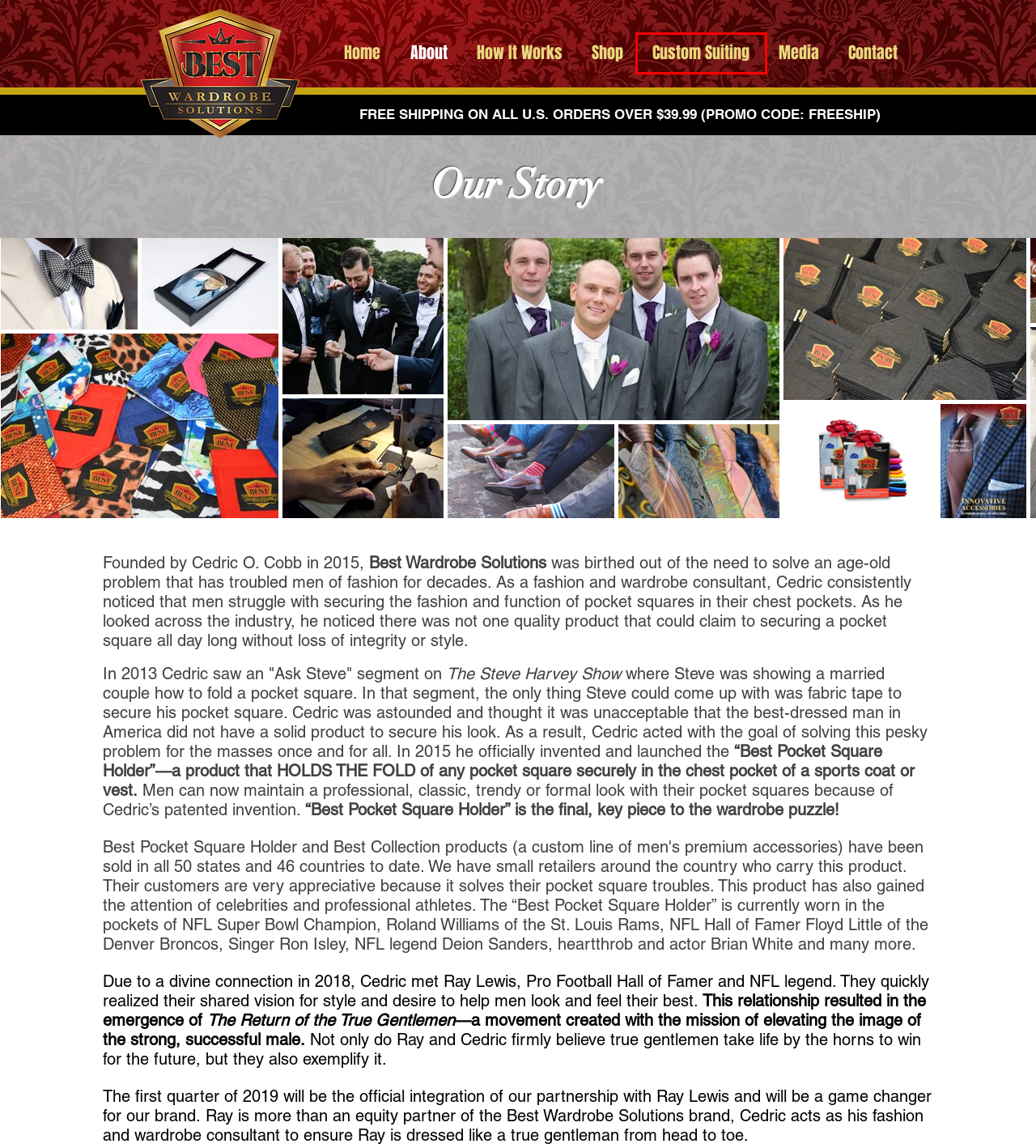You have a screenshot of a webpage with a red rectangle bounding box around a UI element. Choose the best description that matches the new page after clicking the element within the bounding box. The candidate descriptions are:
A. Media | BestWardrobeSolution
B. About | BestWardrobeSolution
C. Contact  | BestWardrobeSolution
D. Shop | BestWardrobeSolution
E. Custom Suiting | BestWardrobeSolution
F. Home | BestWardrobeSolution
G. Meet the President | BestWardrobeSolution
H. How It Works | BestWardrobeSolution

E